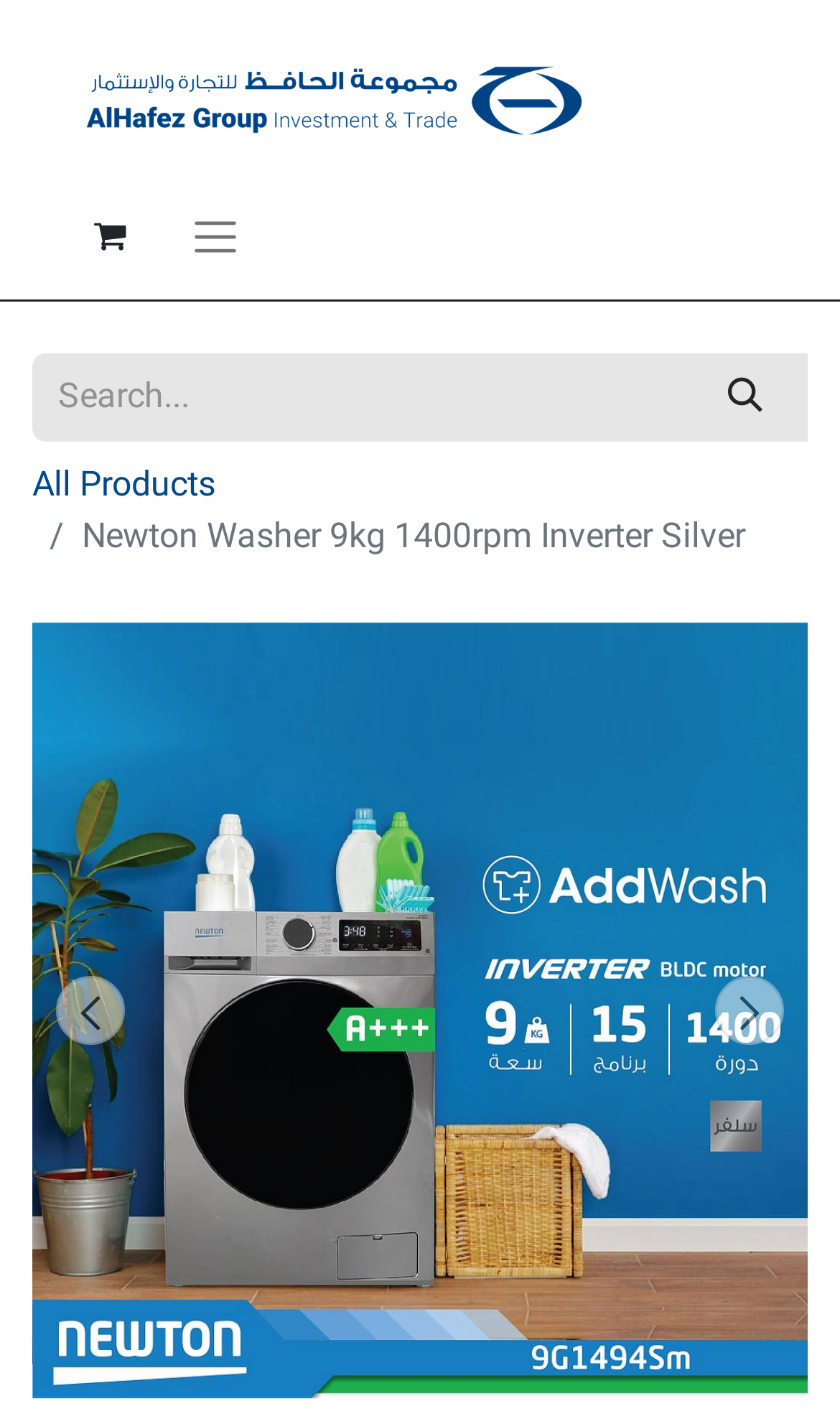Provide the bounding box coordinates for the area that should be clicked to complete the instruction: "Check Vacancies".

None